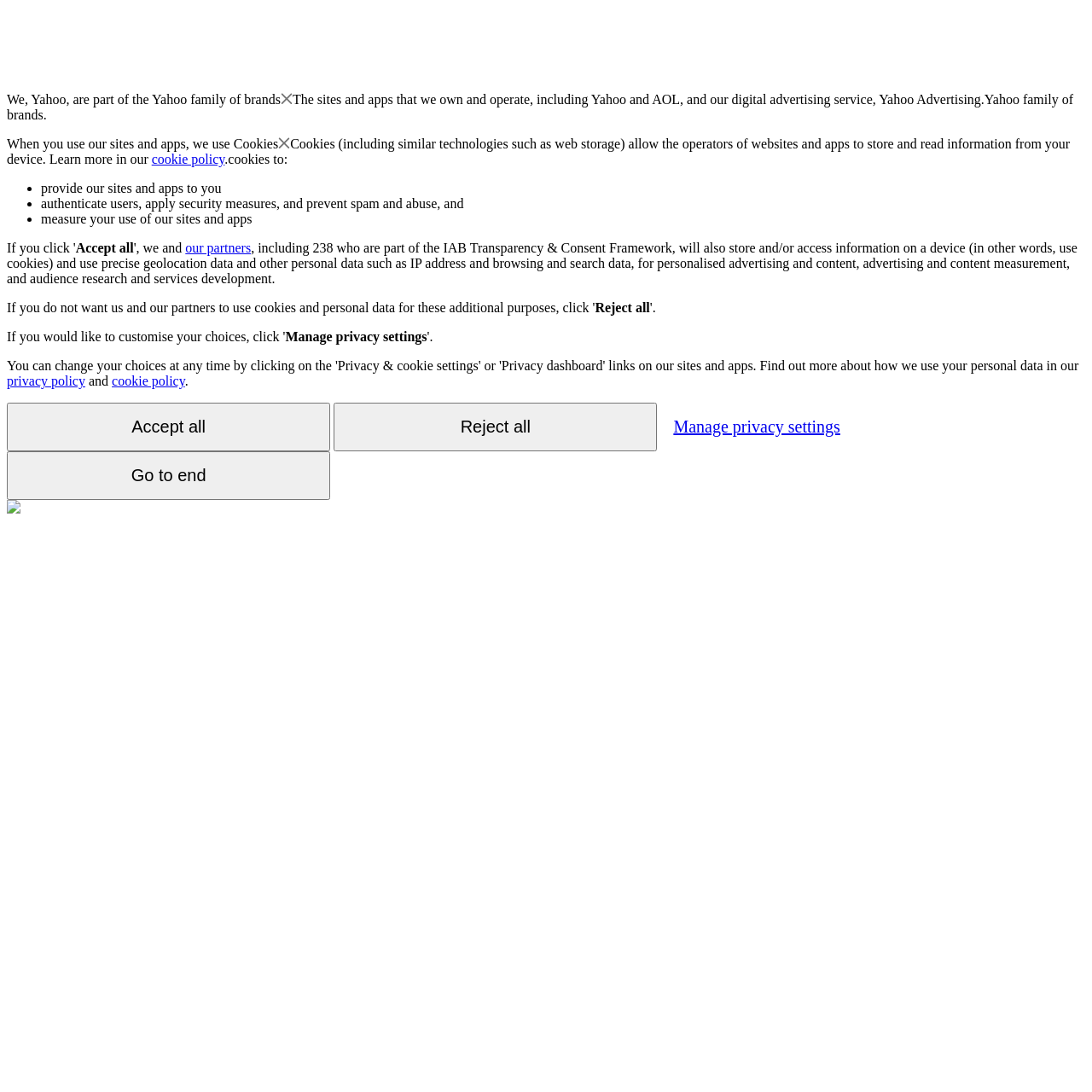Specify the bounding box coordinates for the region that must be clicked to perform the given instruction: "Click the 'Accept all' button".

[0.069, 0.22, 0.122, 0.234]